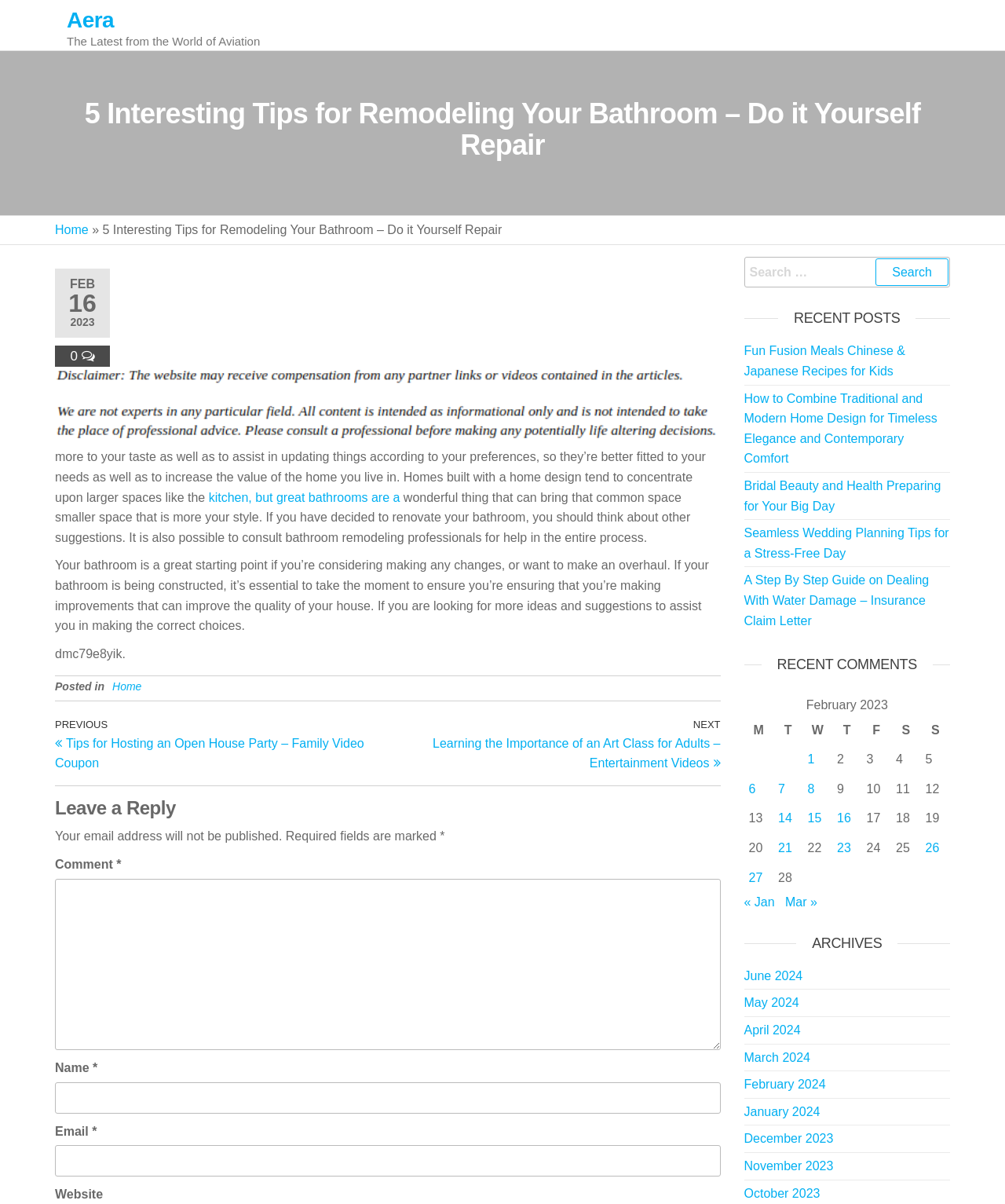Pinpoint the bounding box coordinates for the area that should be clicked to perform the following instruction: "Contact Us".

None